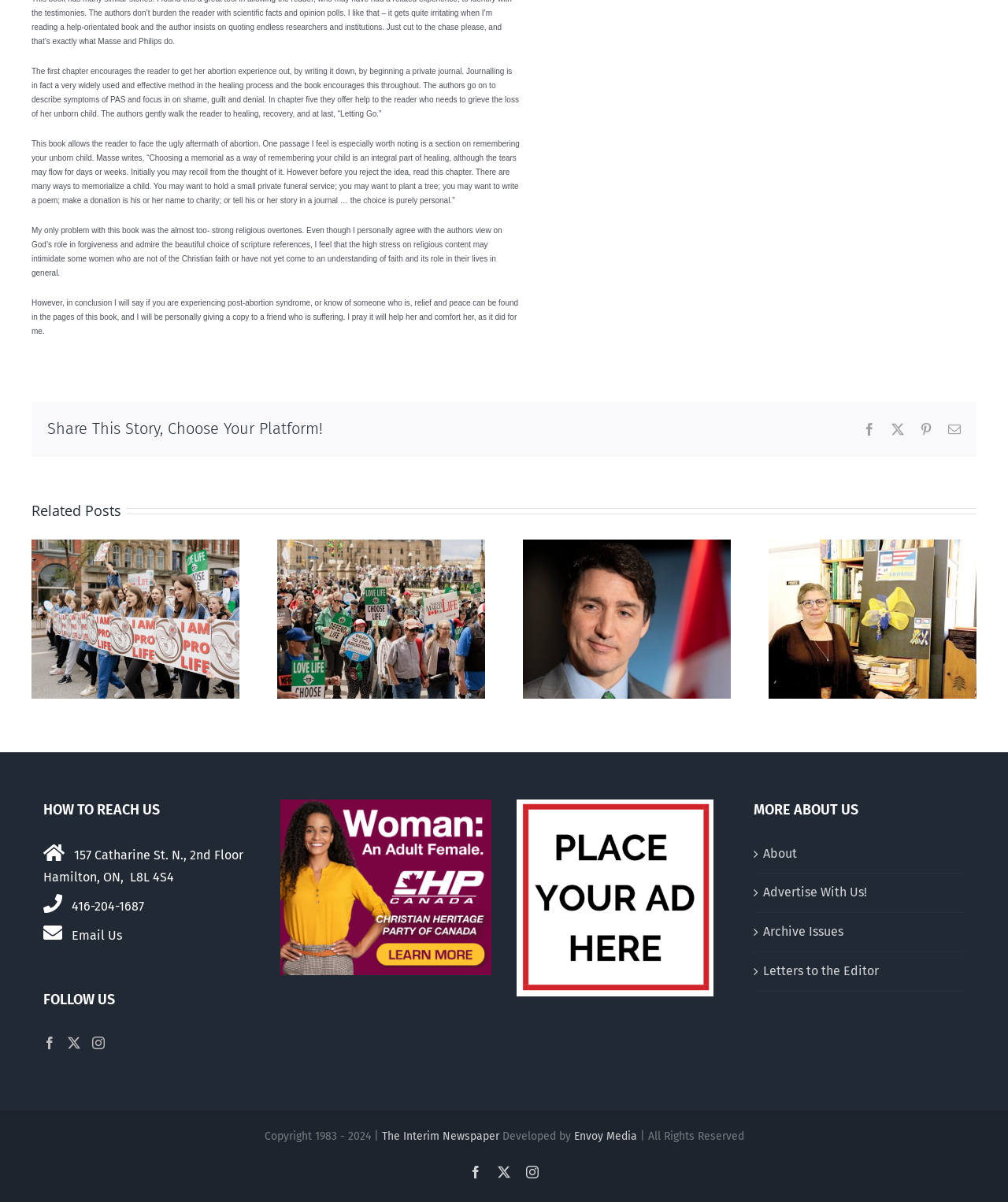Find the bounding box coordinates of the clickable area required to complete the following action: "Contact us through email".

[0.043, 0.768, 0.062, 0.784]